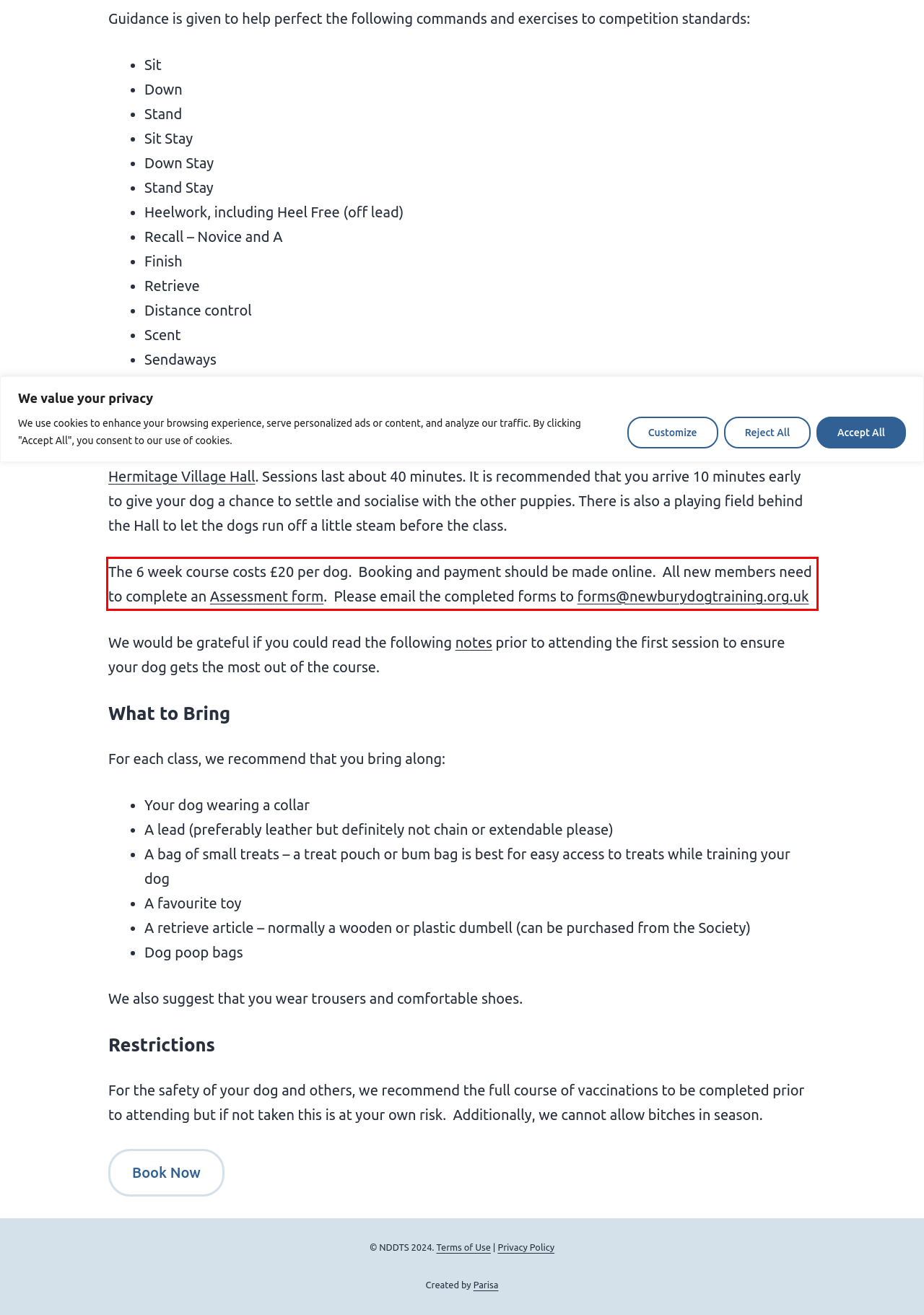Review the screenshot of the webpage and recognize the text inside the red rectangle bounding box. Provide the extracted text content.

The 6 week course costs £20 per dog. Booking and payment should be made online. All new members need to complete an Assessment form. Please email the completed forms to forms@newburydogtraining.org.uk